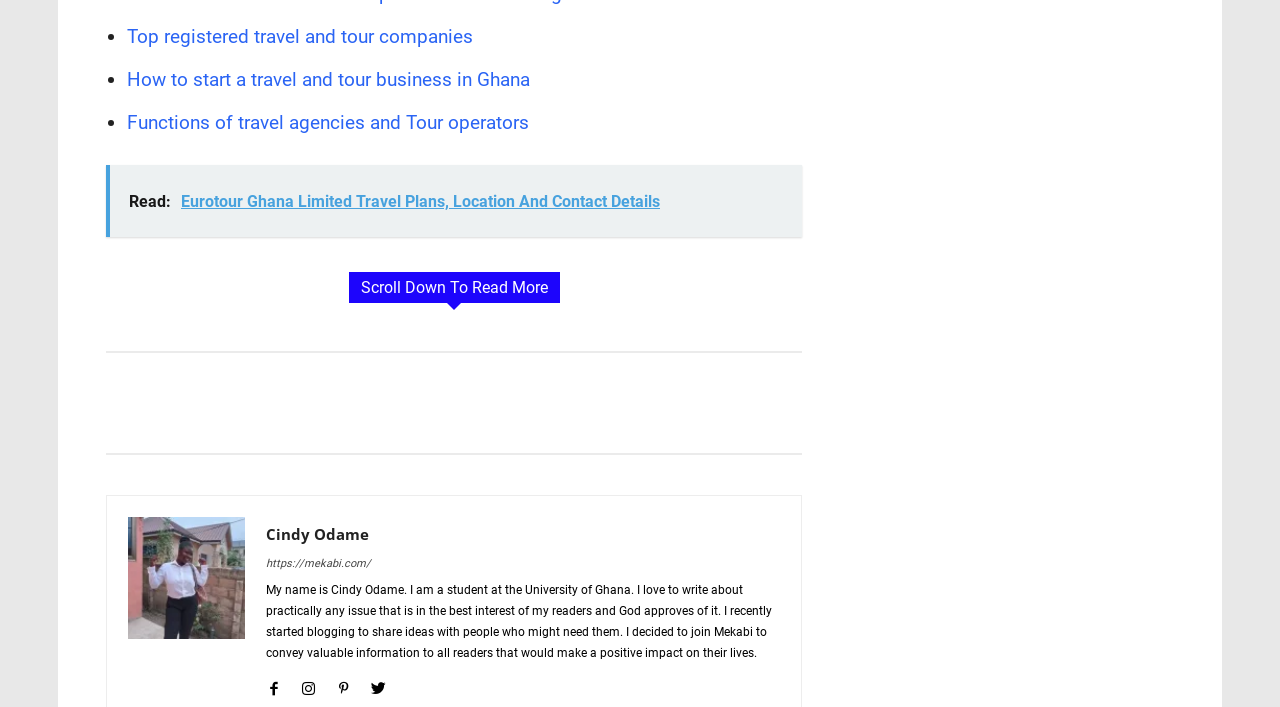What is the name of the university the author attends?
Provide a comprehensive and detailed answer to the question.

The author mentions in the text 'I am a student at the University of Ghana...' which indicates that the author attends the University of Ghana.